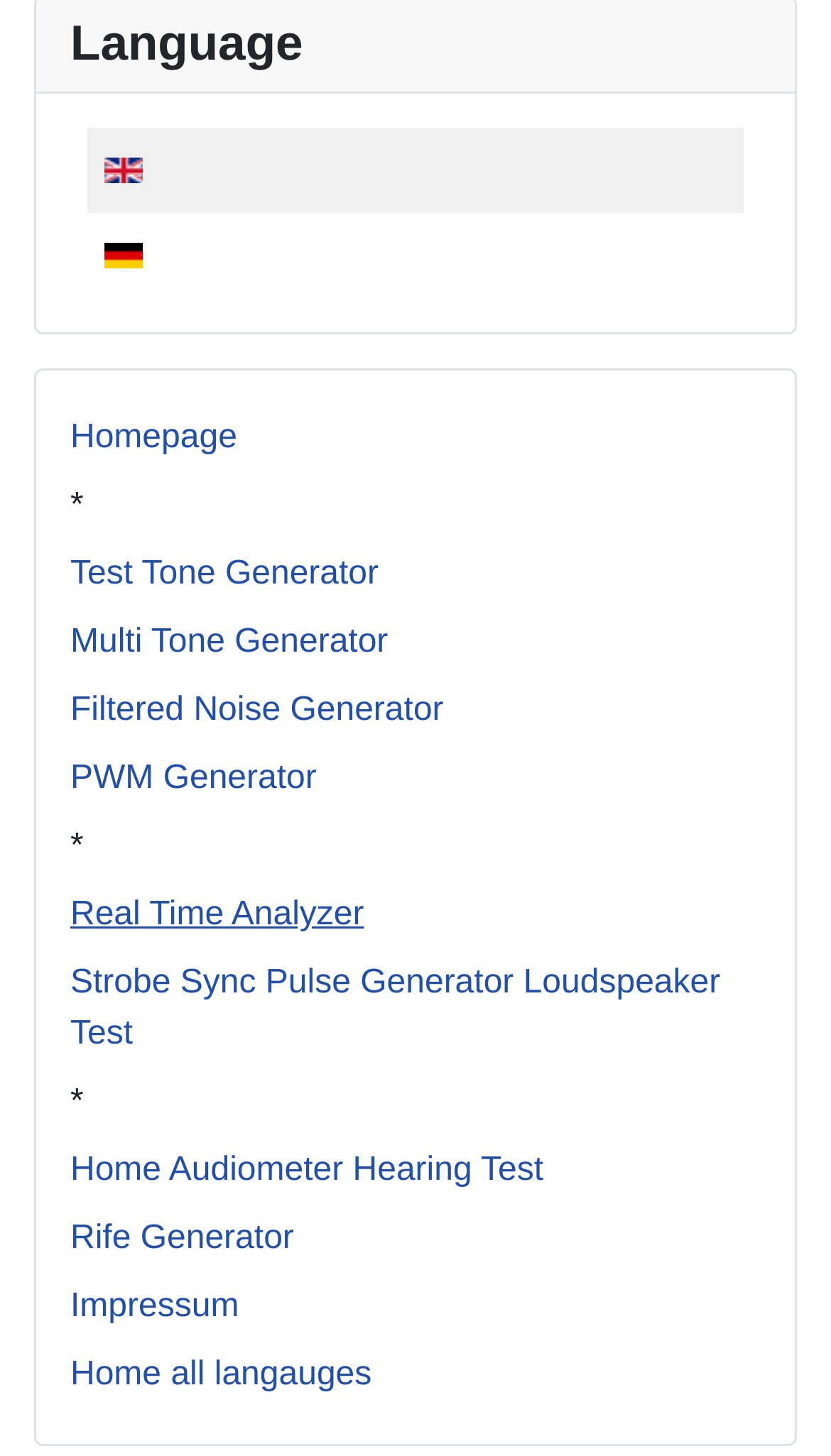Identify the bounding box coordinates of the area that should be clicked in order to complete the given instruction: "Select English language". The bounding box coordinates should be four float numbers between 0 and 1, i.e., [left, top, right, bottom].

[0.105, 0.092, 0.192, 0.141]